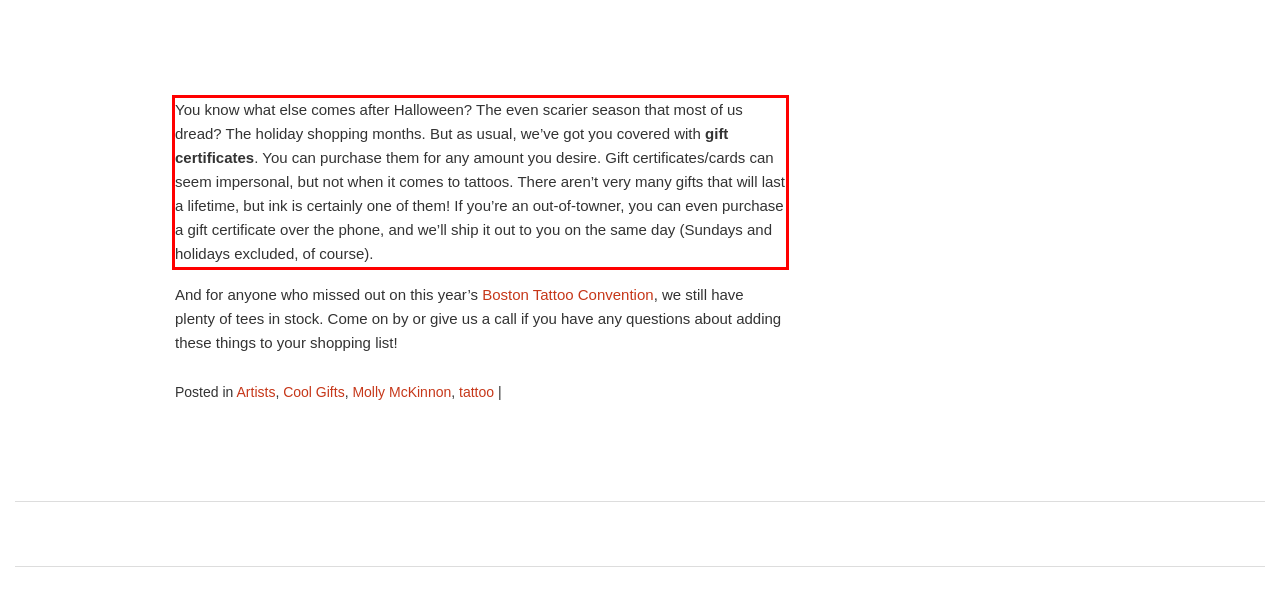Examine the webpage screenshot and use OCR to recognize and output the text within the red bounding box.

You know what else comes after Halloween? The even scarier season that most of us dread? The holiday shopping months. But as usual, we’ve got you covered with gift certificates. You can purchase them for any amount you desire. Gift certificates/cards can seem impersonal, but not when it comes to tattoos. There aren’t very many gifts that will last a lifetime, but ink is certainly one of them! If you’re an out-of-towner, you can even purchase a gift certificate over the phone, and we’ll ship it out to you on the same day (Sundays and holidays excluded, of course).